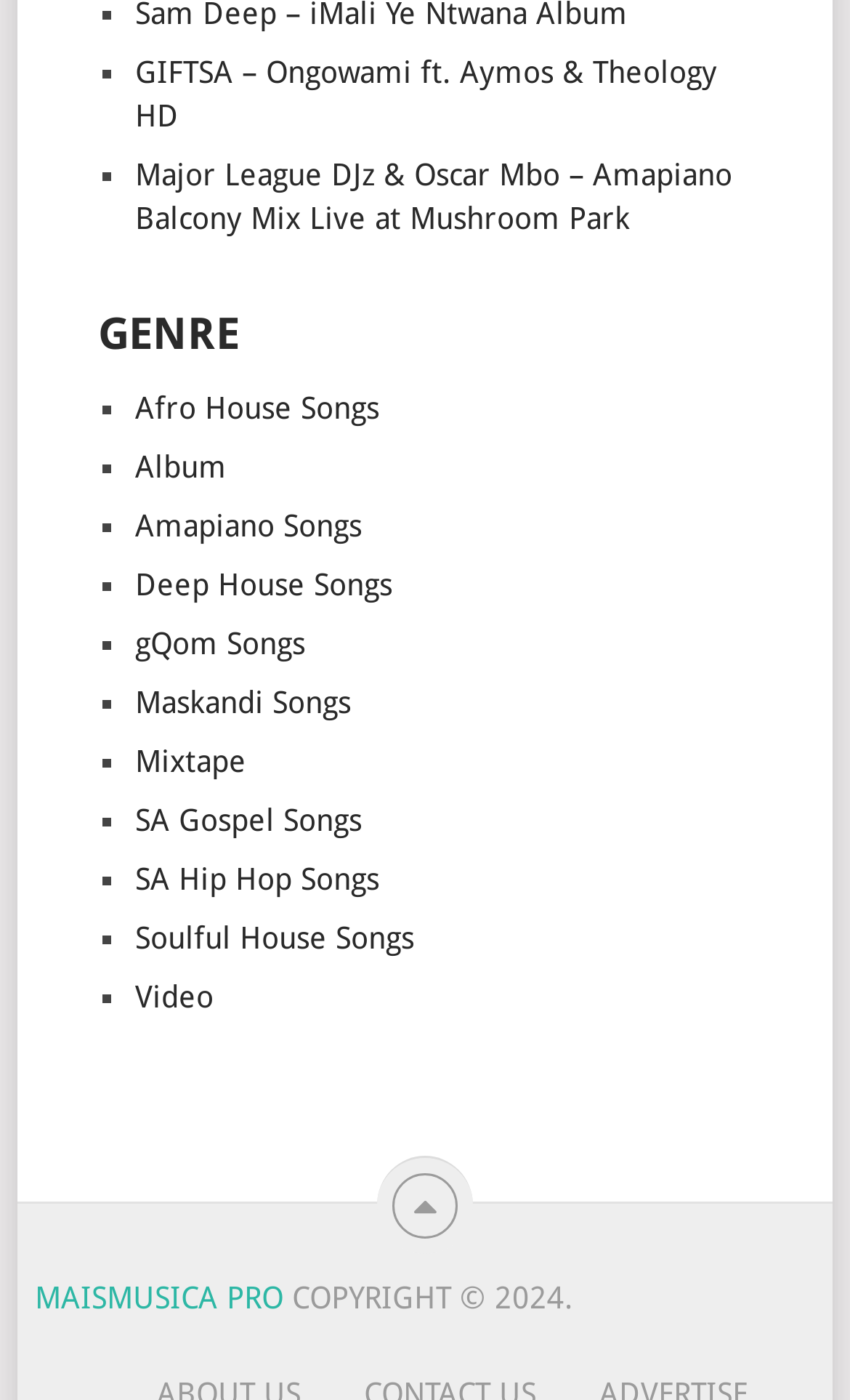Kindly provide the bounding box coordinates of the section you need to click on to fulfill the given instruction: "Search for something".

None